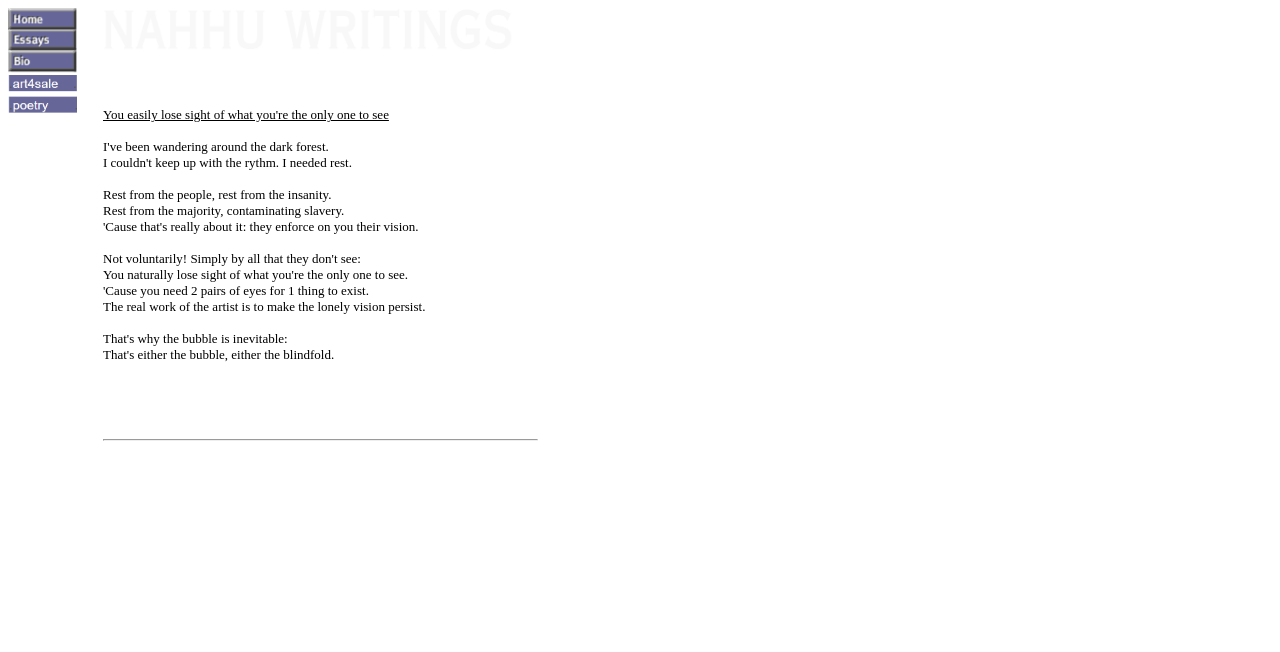Utilize the details in the image to give a detailed response to the question: What is the purpose of the separator?

The separator is a horizontal line that separates the sections of the webpage, likely to provide a visual distinction between different parts of the content.